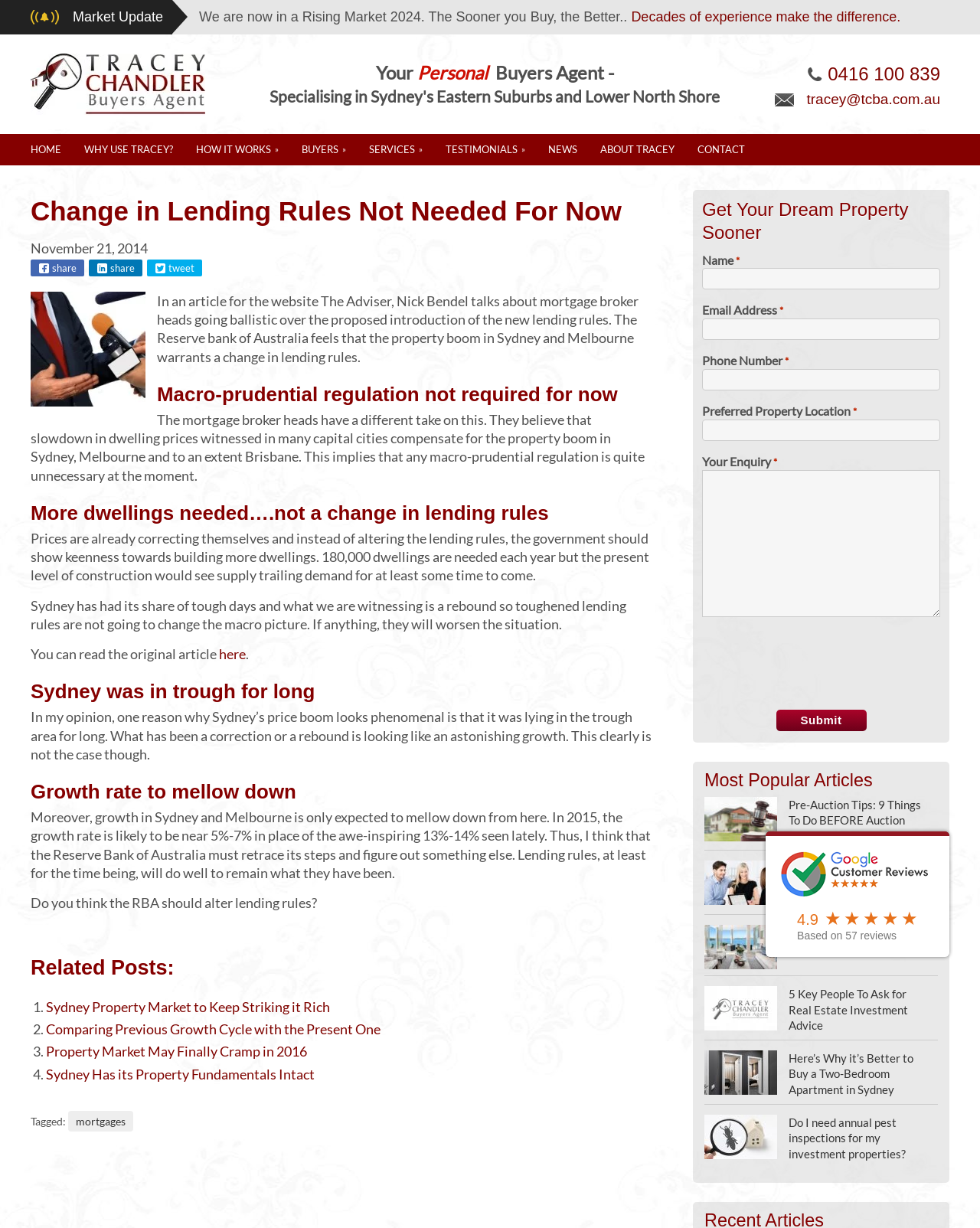How many links are there in the main navigation?
Based on the image, please offer an in-depth response to the question.

The main navigation is located at the top of the webpage and contains links to 'HOME', 'WHY USE TRACEY?', 'HOW IT WORKS », 'BUYERS', 'SERVICES', 'TESTIMONIALS', 'NEWS', 'ABOUT TRACEY', and 'CONTACT', which totals 9 links.